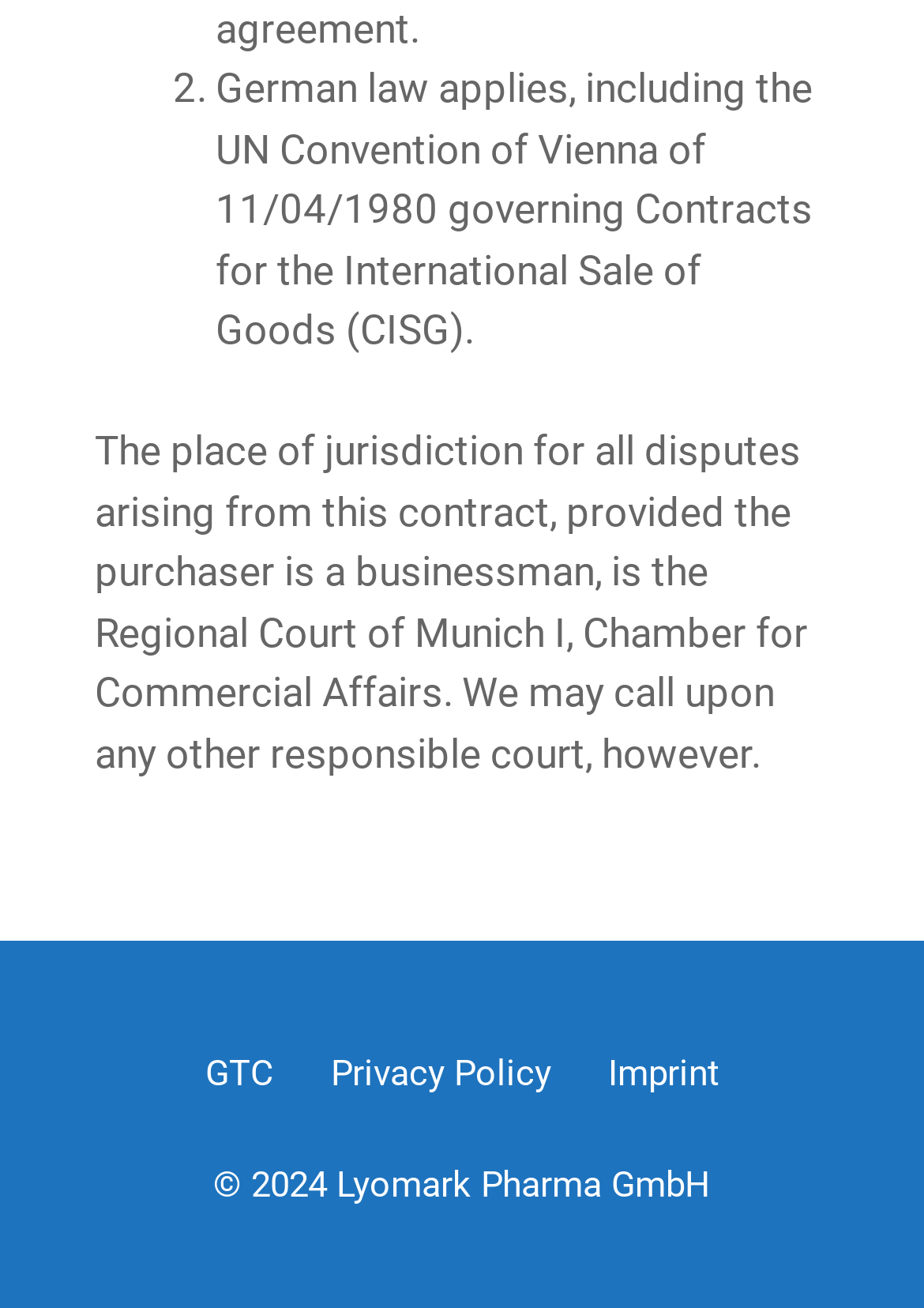Bounding box coordinates are specified in the format (top-left x, top-left y, bottom-right x, bottom-right y). All values are floating point numbers bounded between 0 and 1. Please provide the bounding box coordinate of the region this sentence describes: Privacy Policy

[0.358, 0.803, 0.596, 0.836]